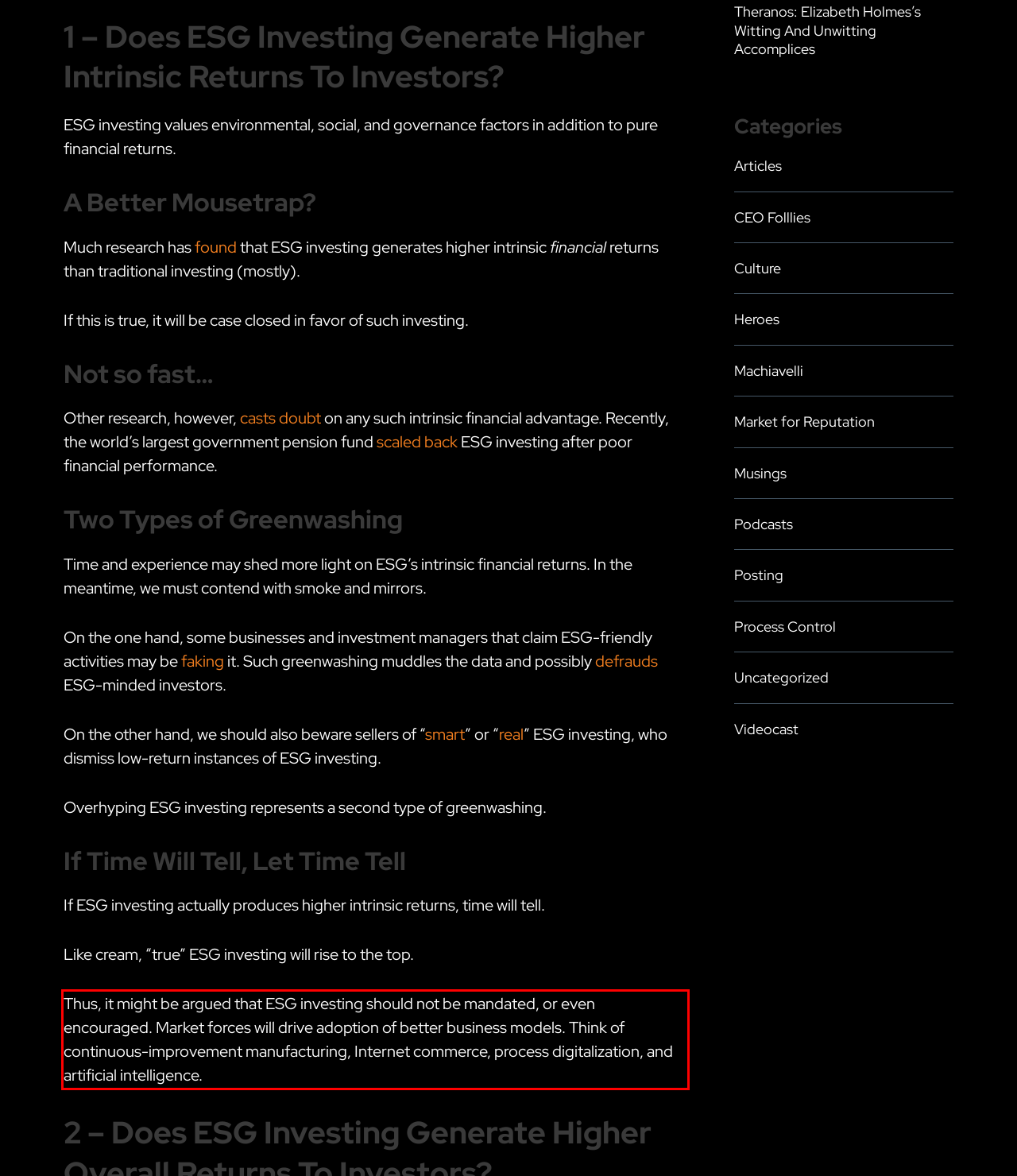You have a screenshot of a webpage, and there is a red bounding box around a UI element. Utilize OCR to extract the text within this red bounding box.

Thus, it might be argued that ESG investing should not be mandated, or even encouraged. Market forces will drive adoption of better business models. Think of continuous-improvement manufacturing, Internet commerce, process digitalization, and artificial intelligence.